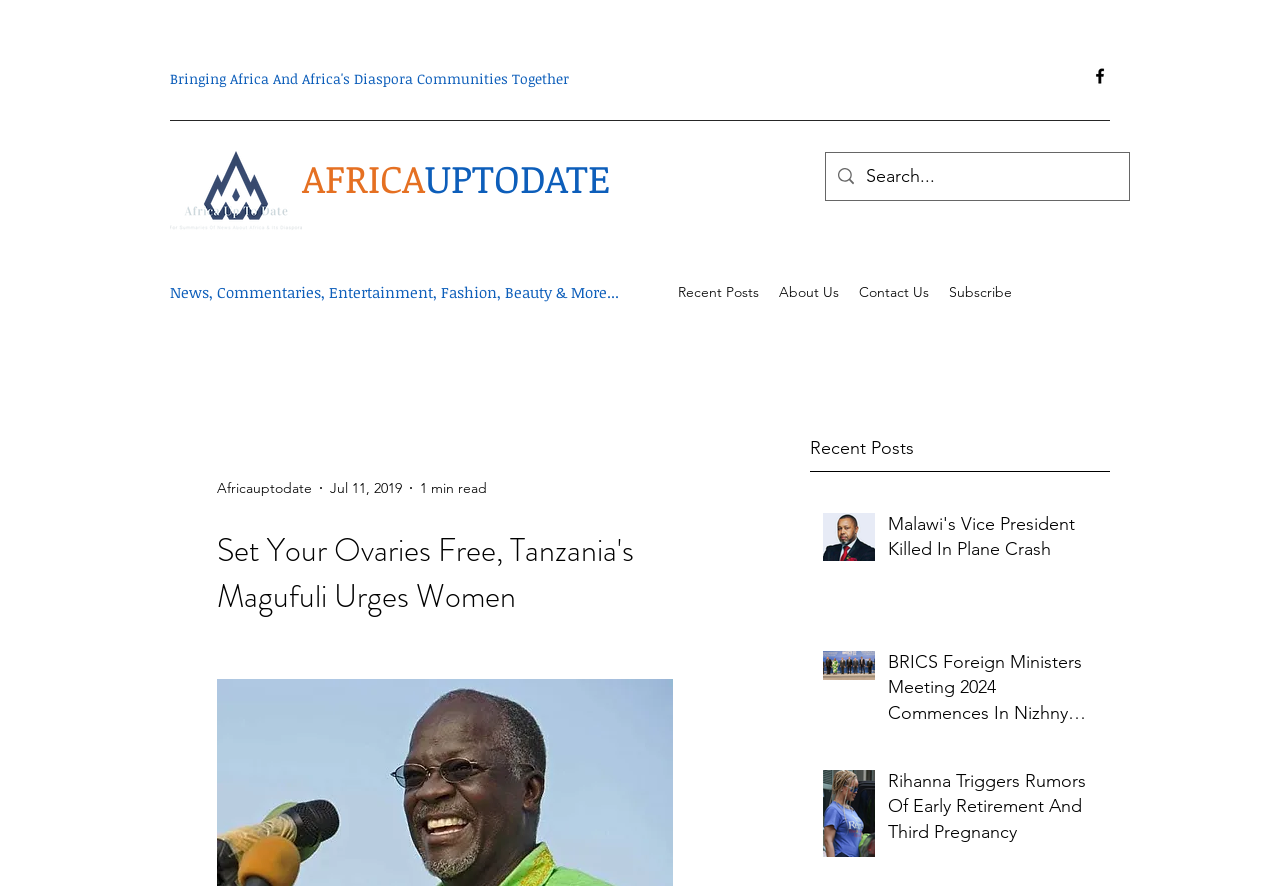Please identify the bounding box coordinates of the element that needs to be clicked to perform the following instruction: "Read the news about BRICS Foreign Ministers Meeting".

[0.694, 0.734, 0.858, 0.828]